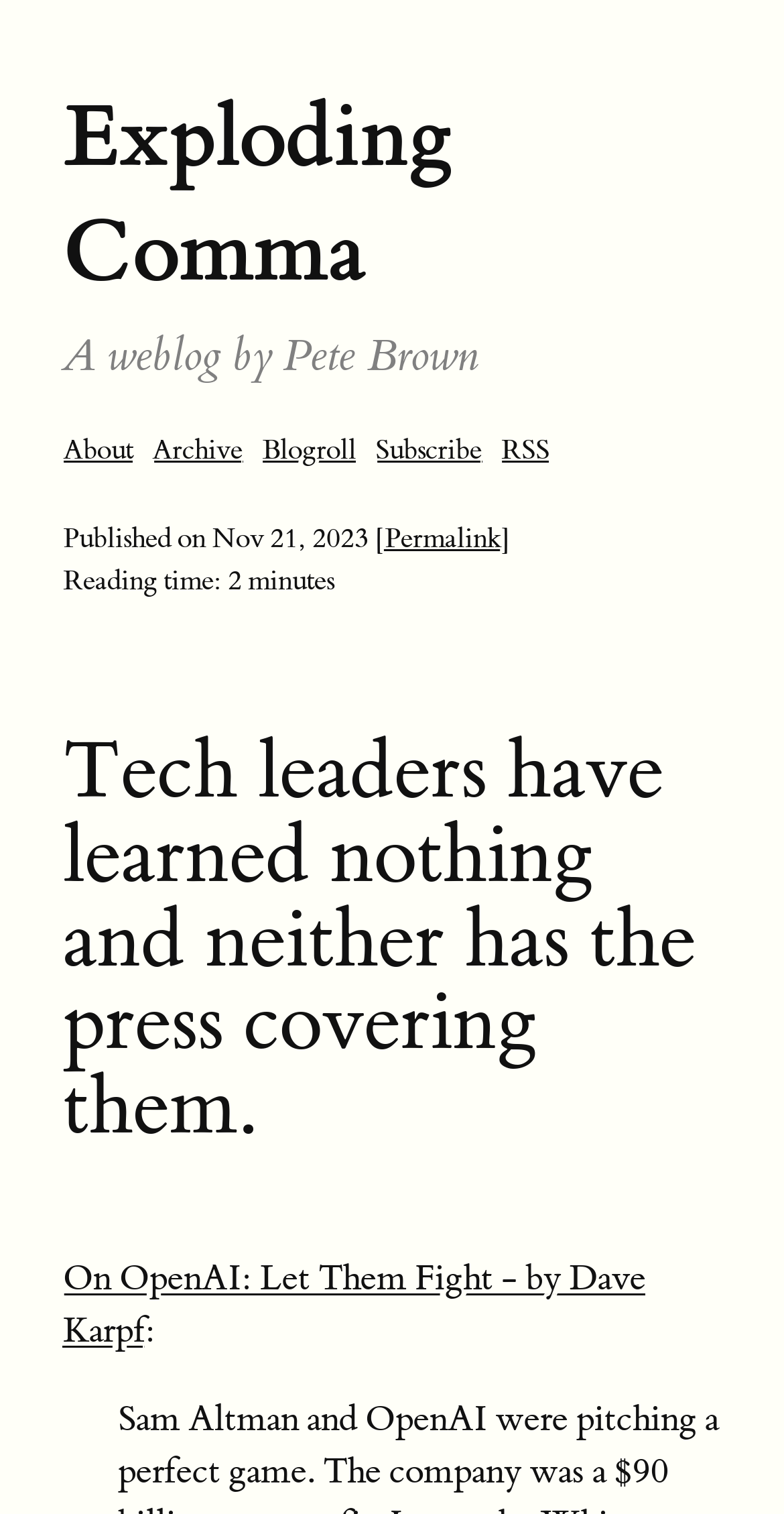Please locate the bounding box coordinates of the element that needs to be clicked to achieve the following instruction: "subscribe to the blog". The coordinates should be four float numbers between 0 and 1, i.e., [left, top, right, bottom].

[0.479, 0.286, 0.615, 0.309]